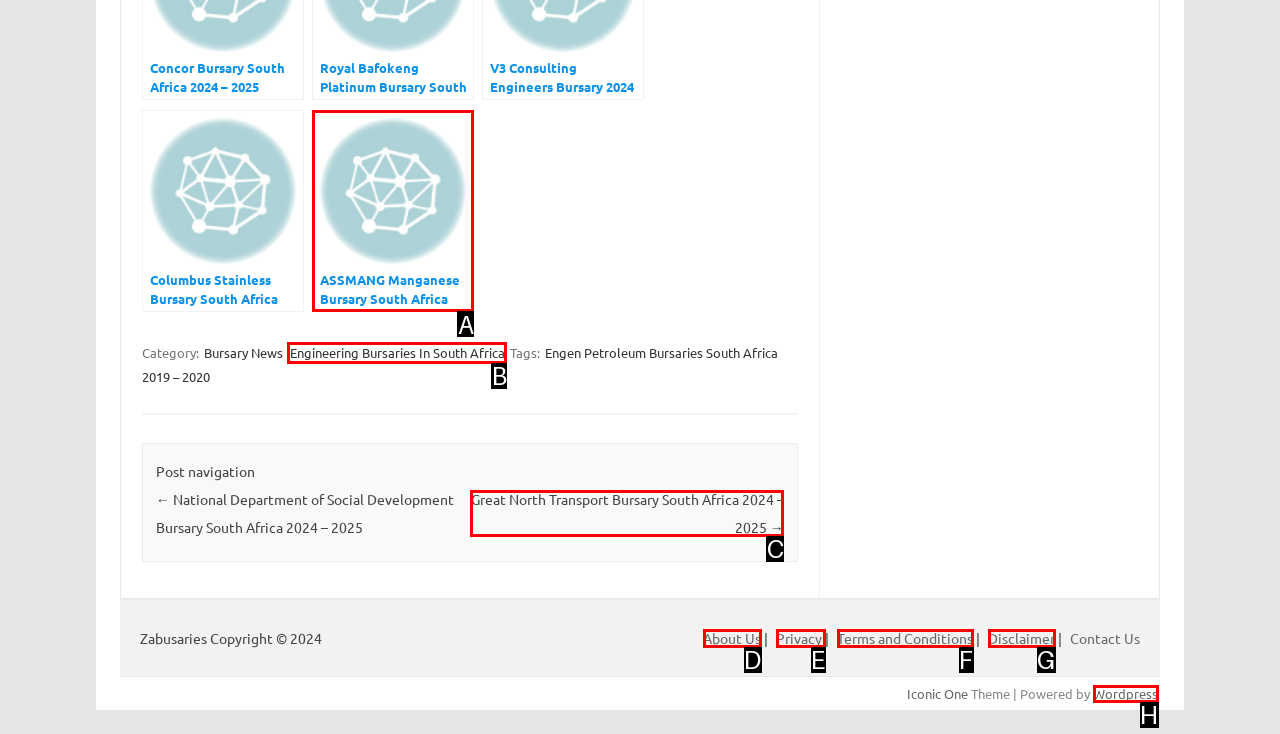Indicate which HTML element you need to click to complete the task: View the ASSMANG Manganese Bursary details. Provide the letter of the selected option directly.

A